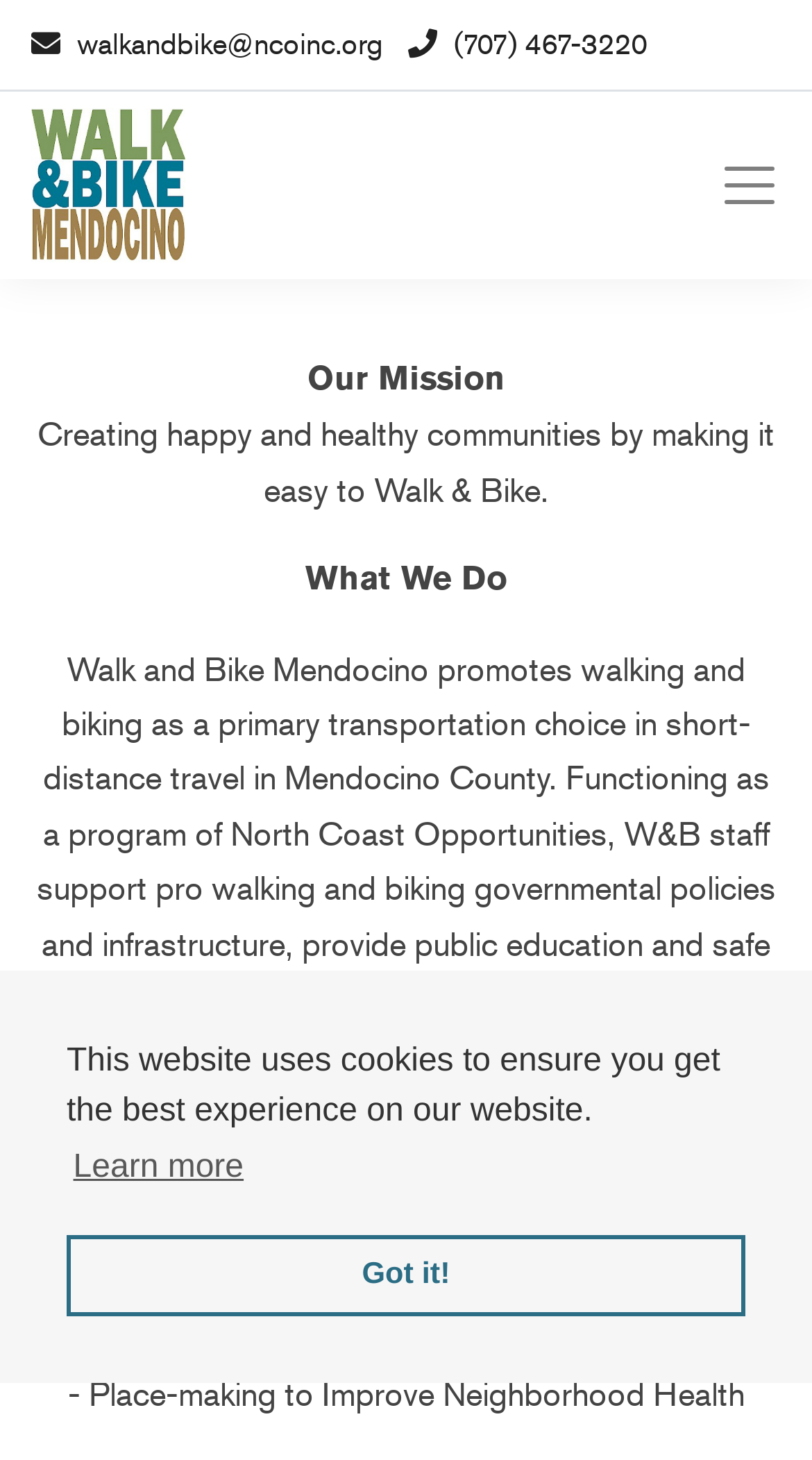Provide the bounding box coordinates of the HTML element this sentence describes: "title="Page tools"". The bounding box coordinates consist of four float numbers between 0 and 1, i.e., [left, top, right, bottom].

None